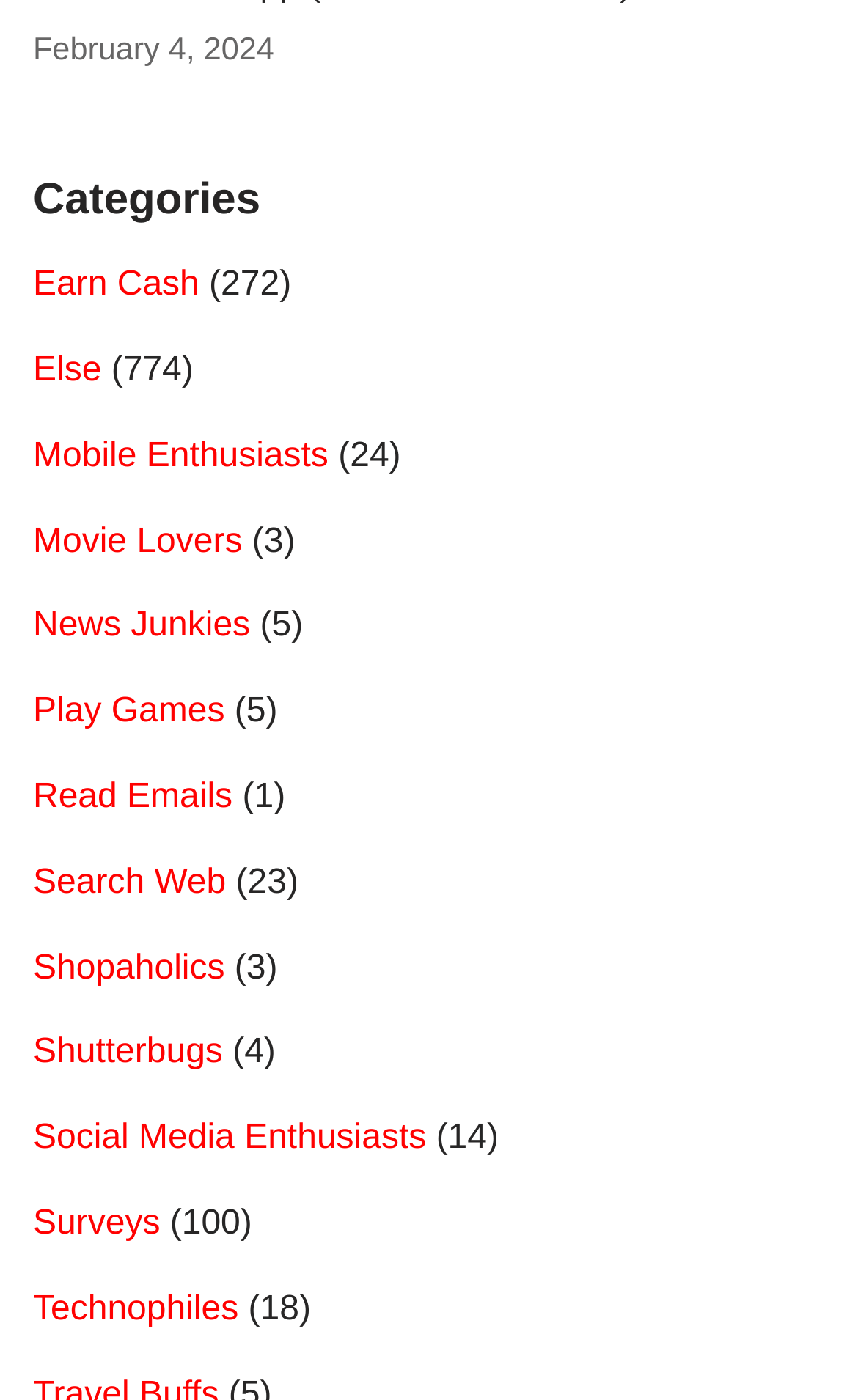Using the details in the image, give a detailed response to the question below:
Which category has only 1 item?

I checked the static text elements corresponding to each link, and the category 'Read Emails' has only 1 item, as indicated by the static text '(1)'.